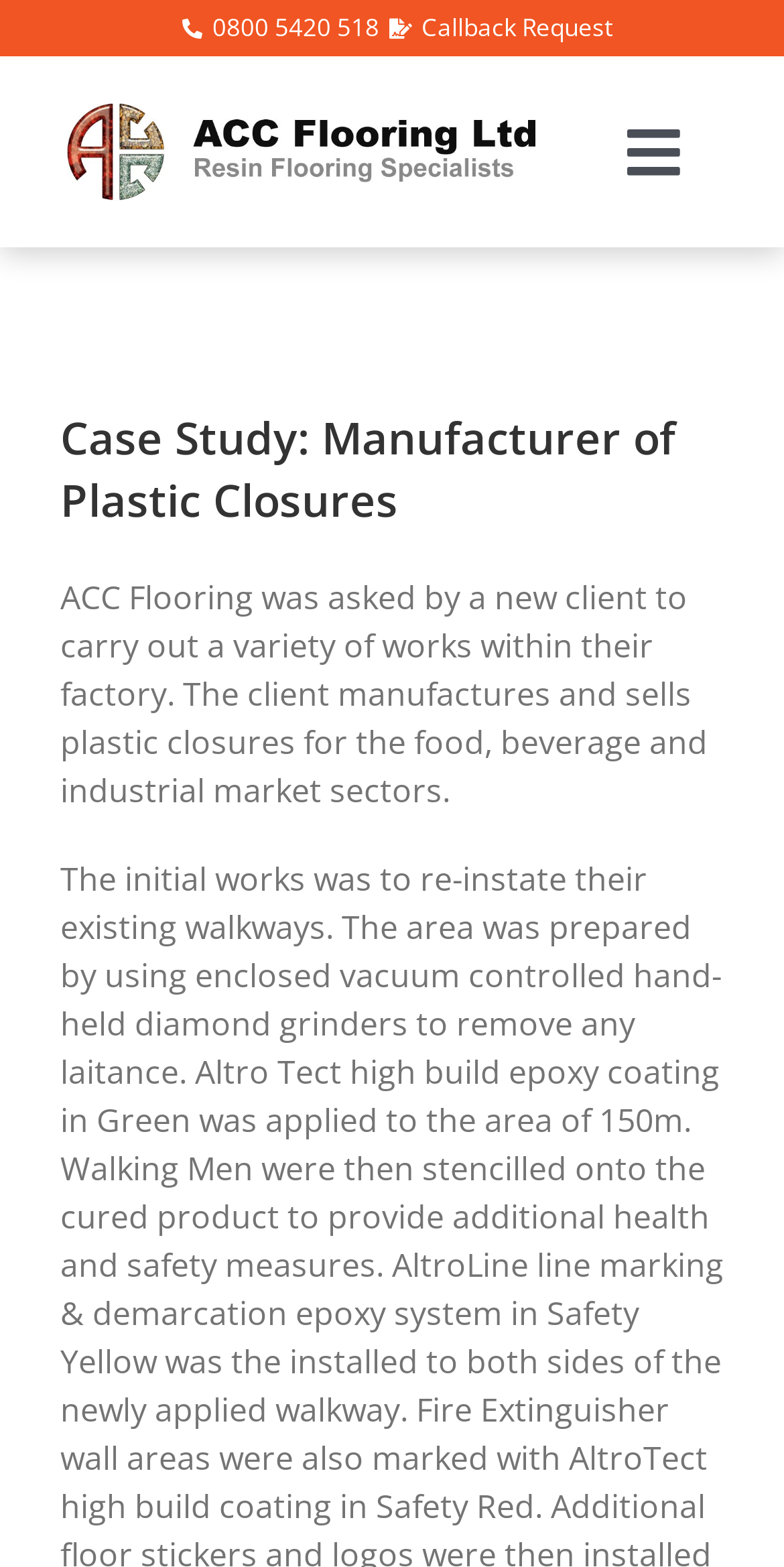Refer to the element description aria-label="ACC Flooring Logo" and identify the corresponding bounding box in the screenshot. Format the coordinates as (top-left x, top-left y, bottom-right x, bottom-right y) with values in the range of 0 to 1.

[0.077, 0.058, 0.703, 0.086]